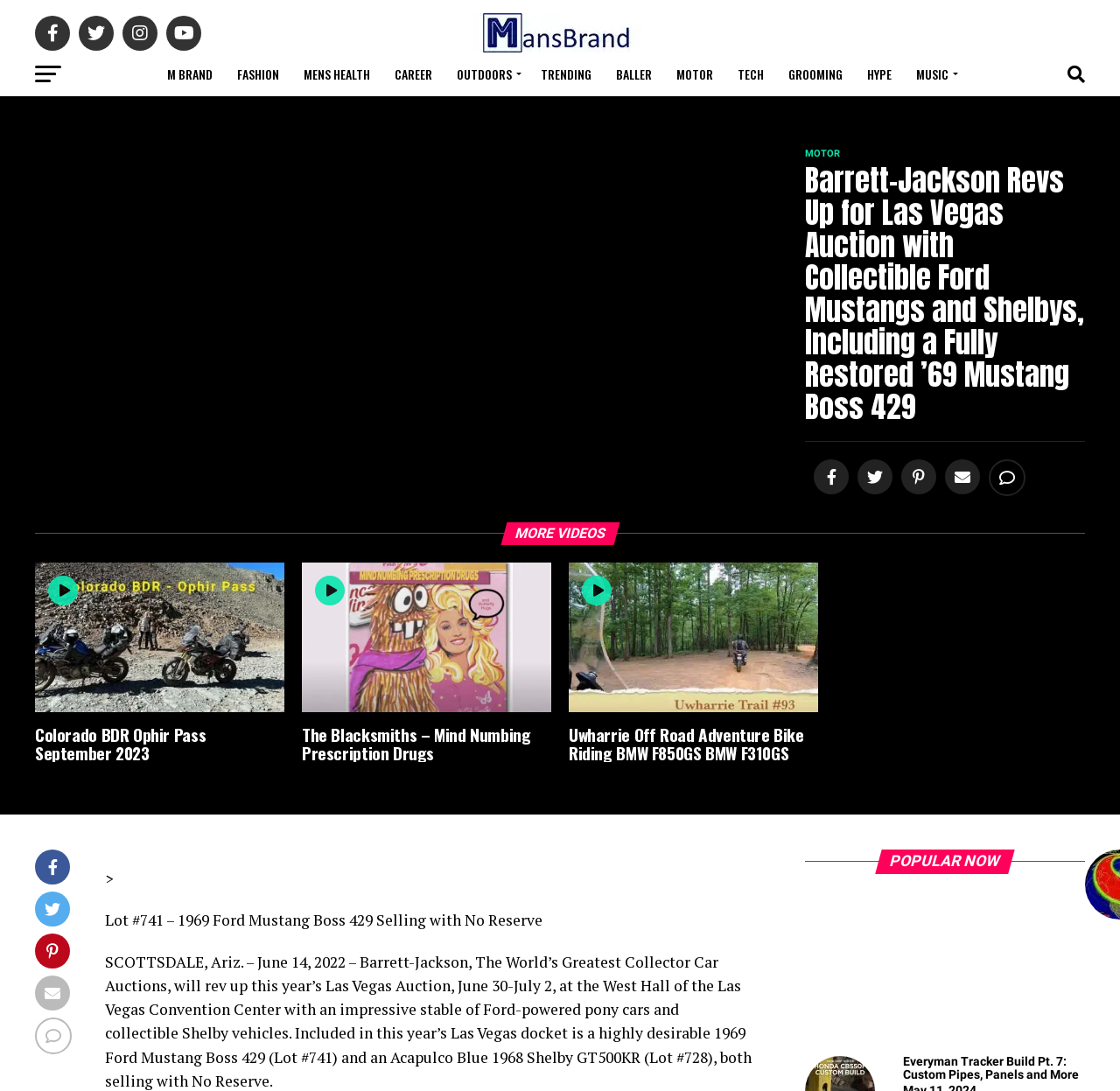Identify the main heading from the webpage and provide its text content.

Barrett-Jackson Revs Up for Las Vegas Auction with Collectible Ford Mustangs and Shelbys, Including a Fully Restored ’69 Mustang Boss 429